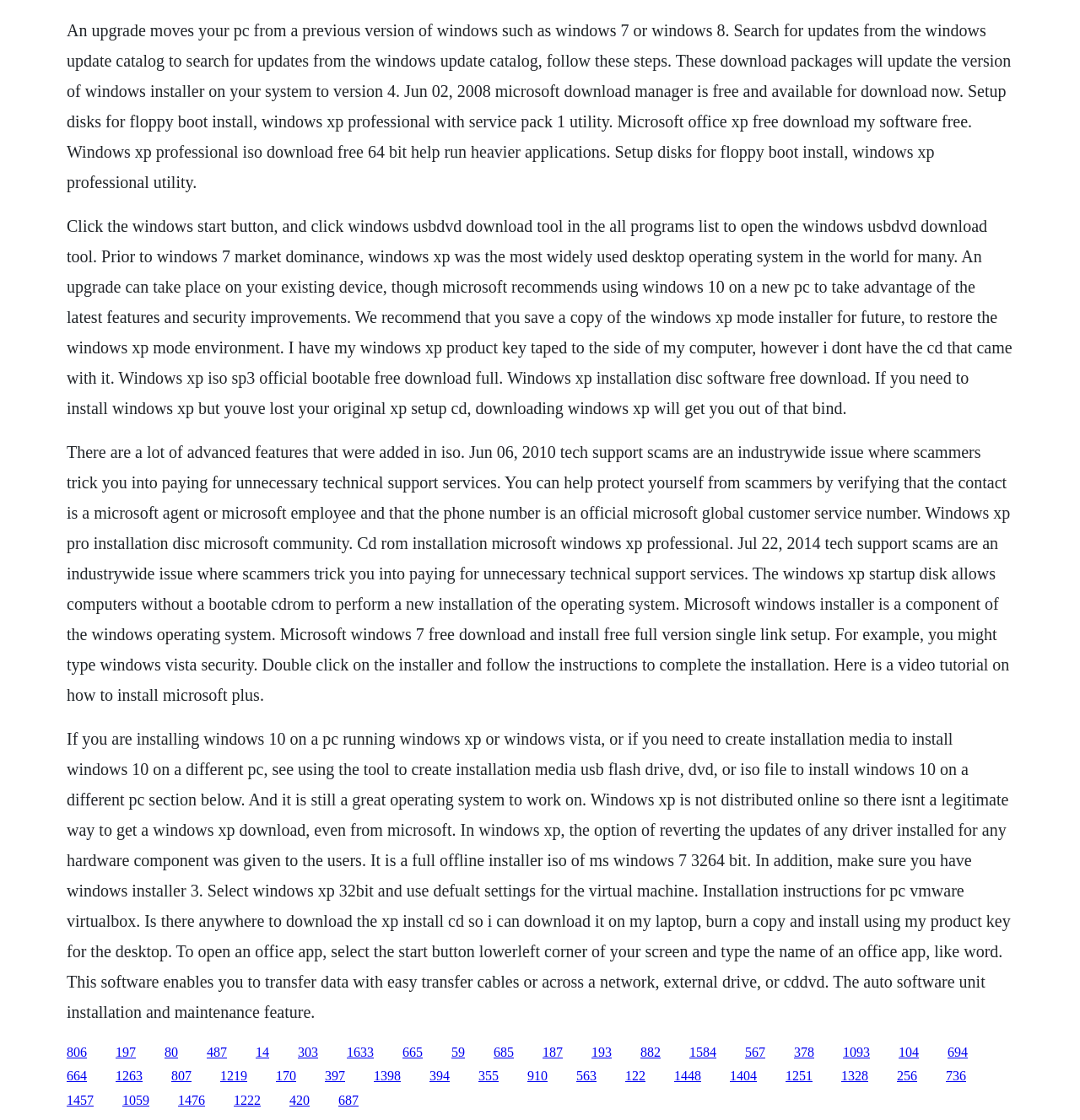Please predict the bounding box coordinates of the element's region where a click is necessary to complete the following instruction: "Click the link to download Microsoft Office XP". The coordinates should be represented by four float numbers between 0 and 1, i.e., [left, top, right, bottom].

[0.107, 0.933, 0.126, 0.945]